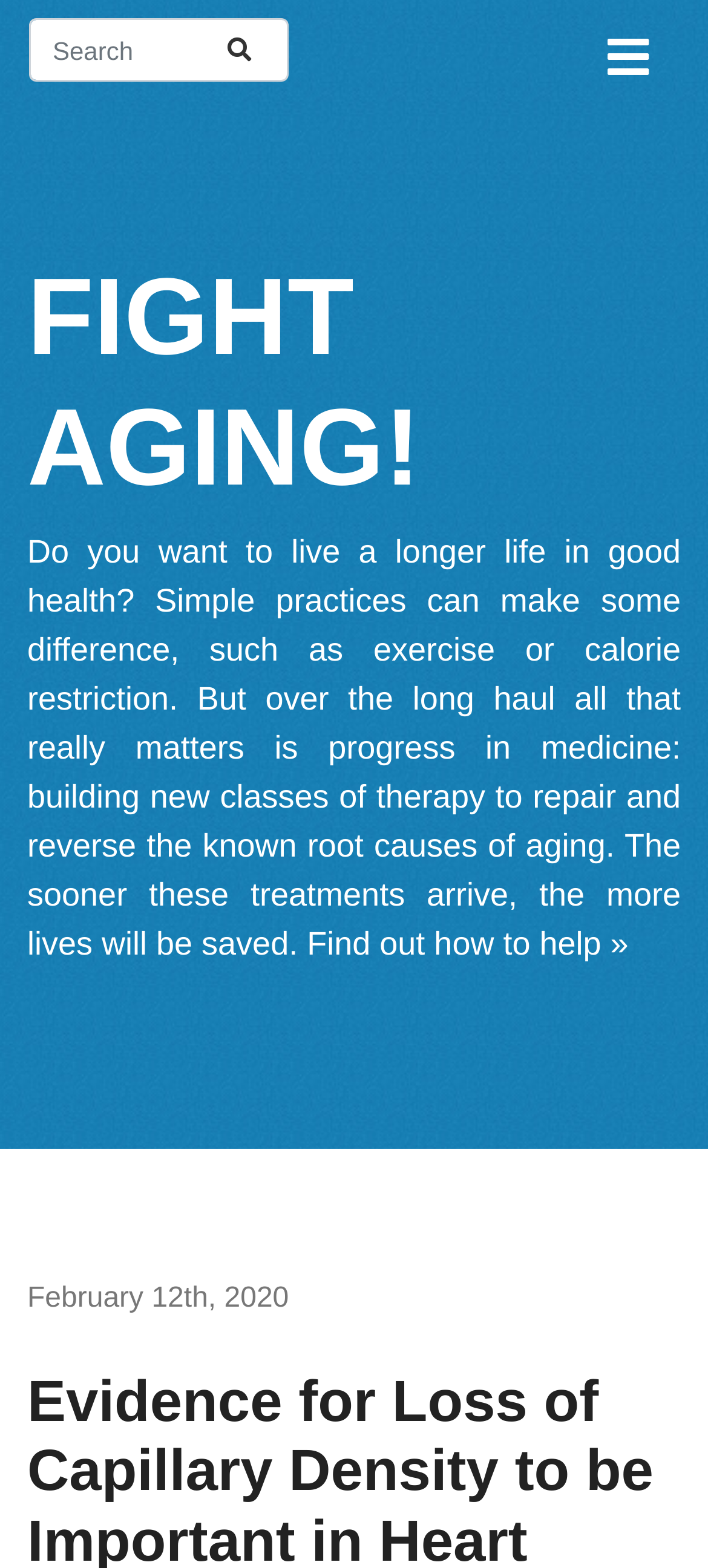Identify the bounding box for the UI element specified in this description: "aria-label="Toggle navigation"". The coordinates must be four float numbers between 0 and 1, formatted as [left, top, right, bottom].

[0.806, 0.009, 0.959, 0.055]